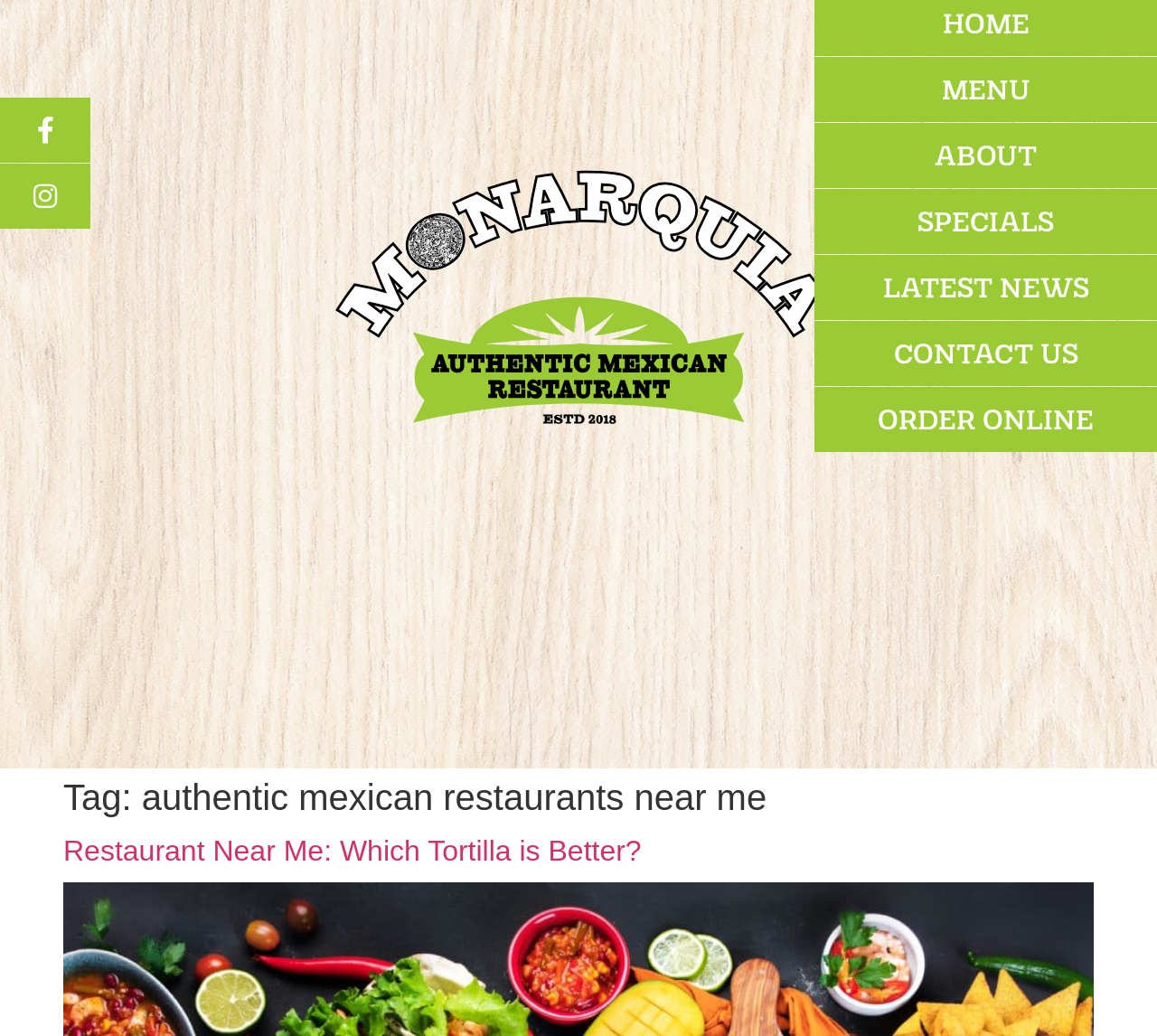Please locate the bounding box coordinates of the element that should be clicked to complete the given instruction: "read the article about tortilla".

[0.055, 0.805, 0.554, 0.837]